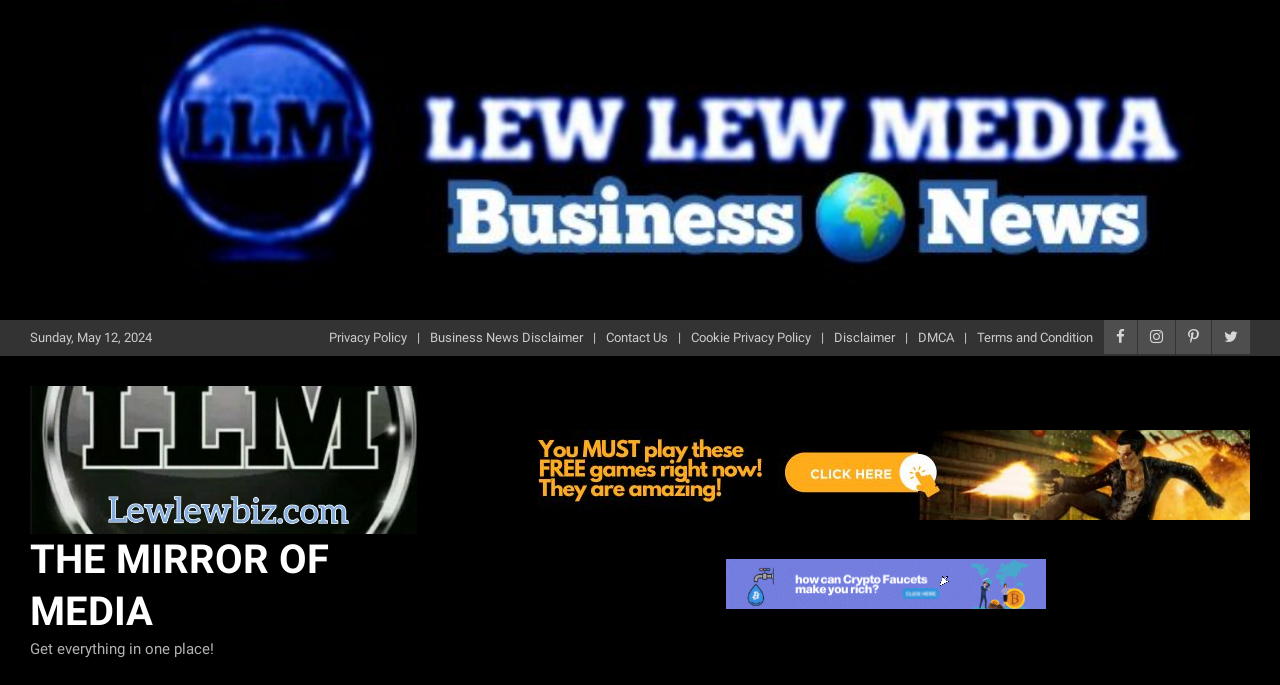How many iframes are present on the webpage?
Answer the question with a single word or phrase derived from the image.

2